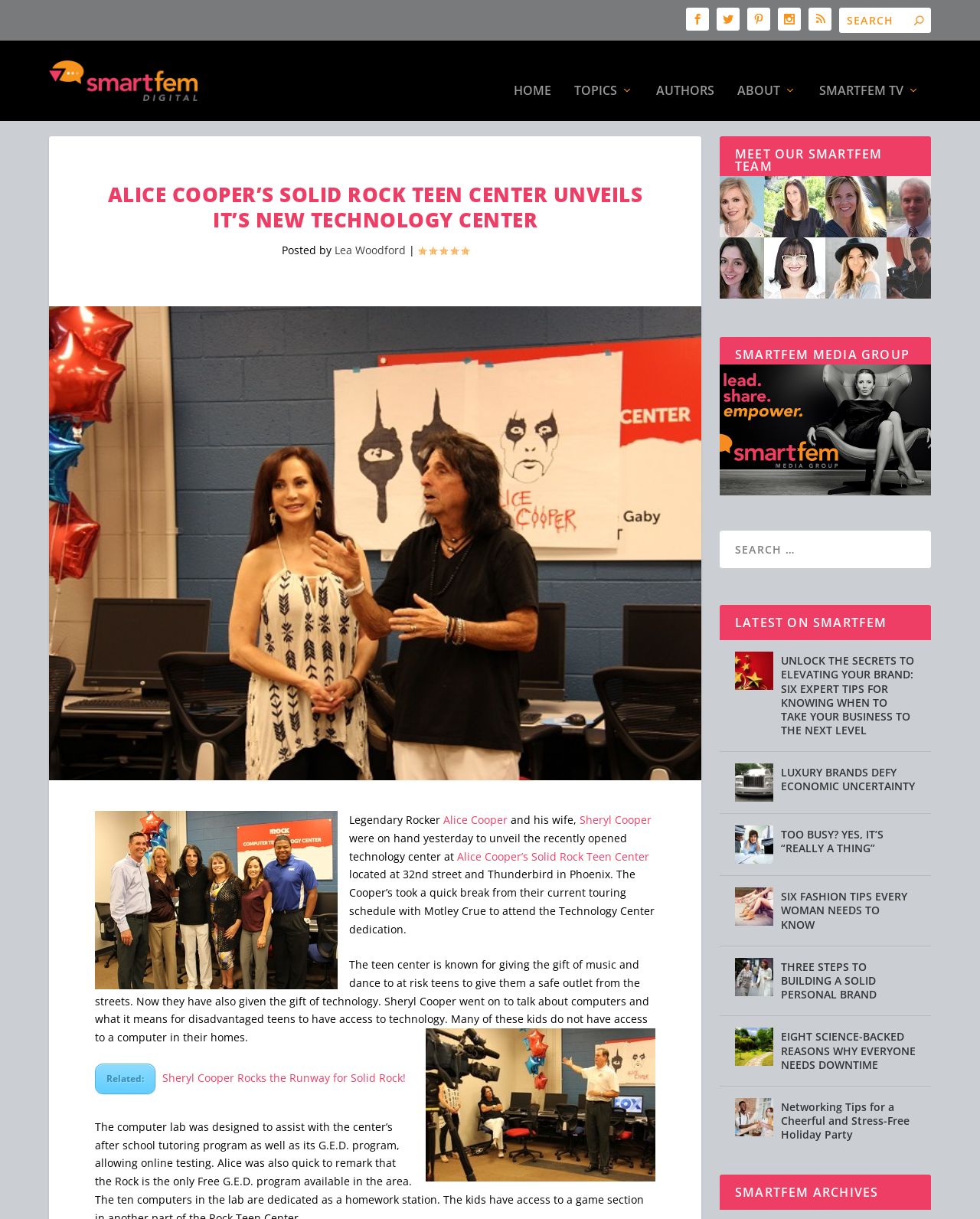Respond to the question below with a single word or phrase: What is the location of the teen center?

32nd street and Thunderbird in Phoenix